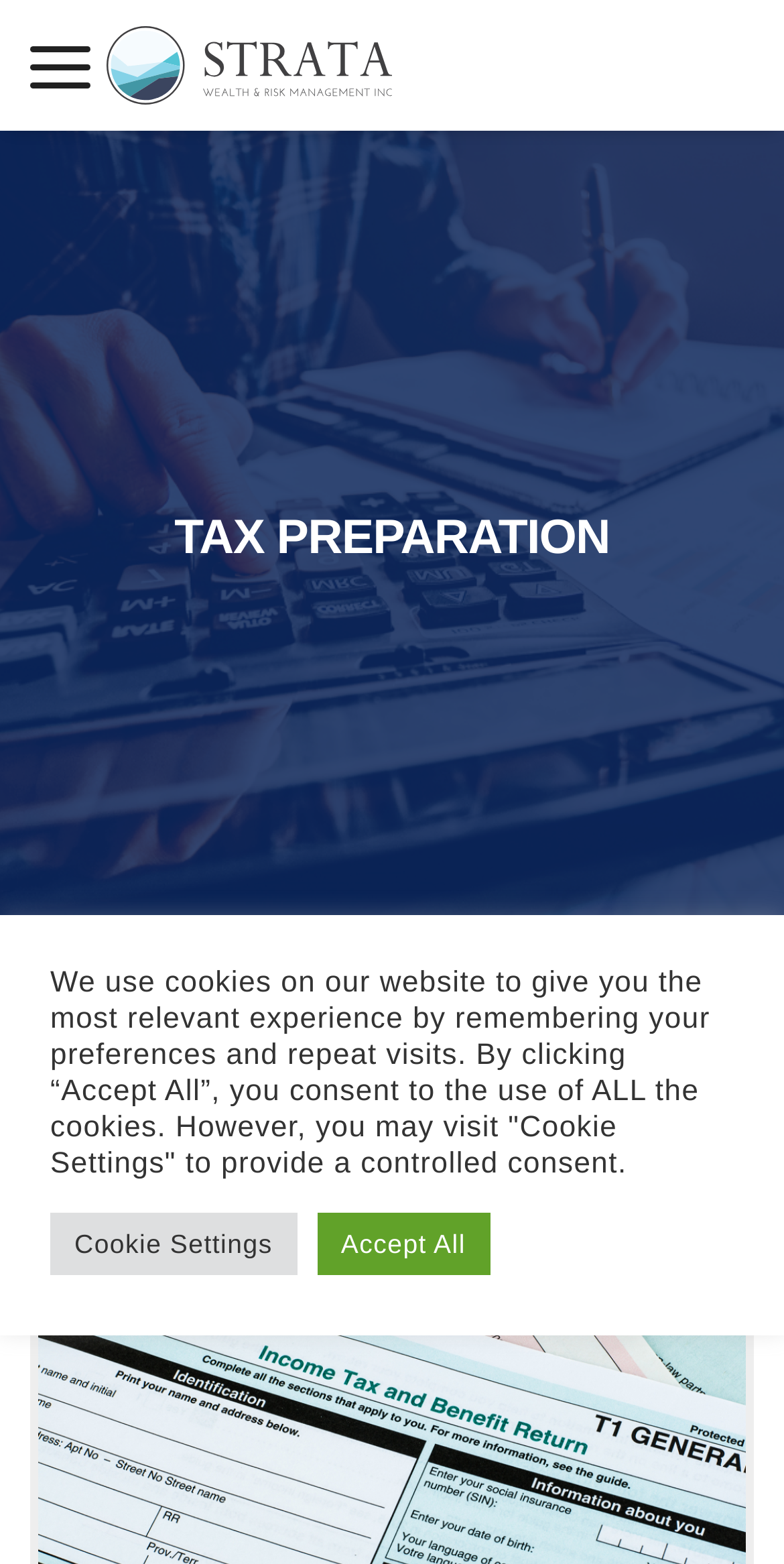What is the function of the button with the image? Look at the image and give a one-word or short phrase answer.

Navigation